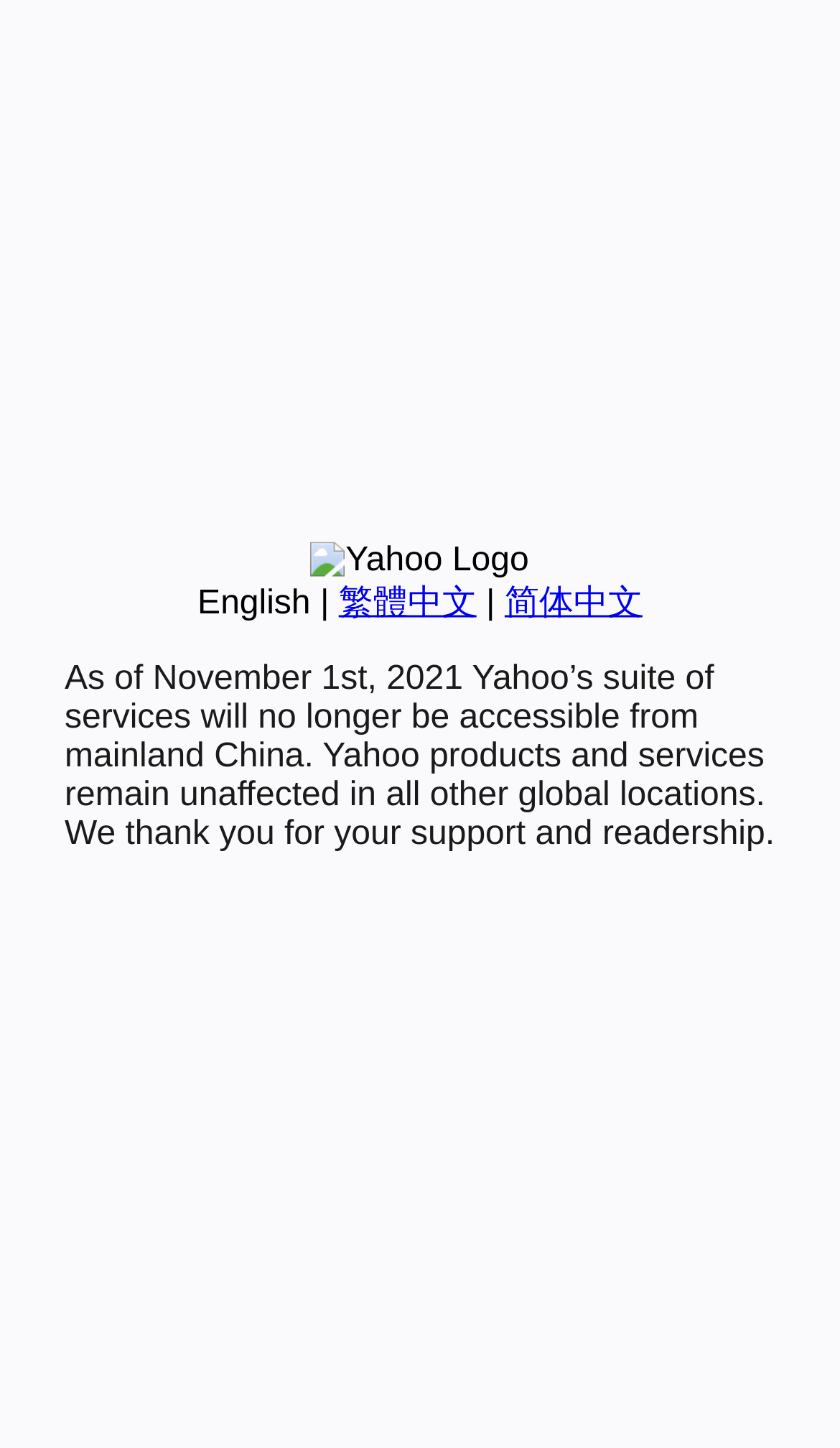Using the element description: "简体中文", determine the bounding box coordinates for the specified UI element. The coordinates should be four float numbers between 0 and 1, [left, top, right, bottom].

[0.601, 0.404, 0.765, 0.429]